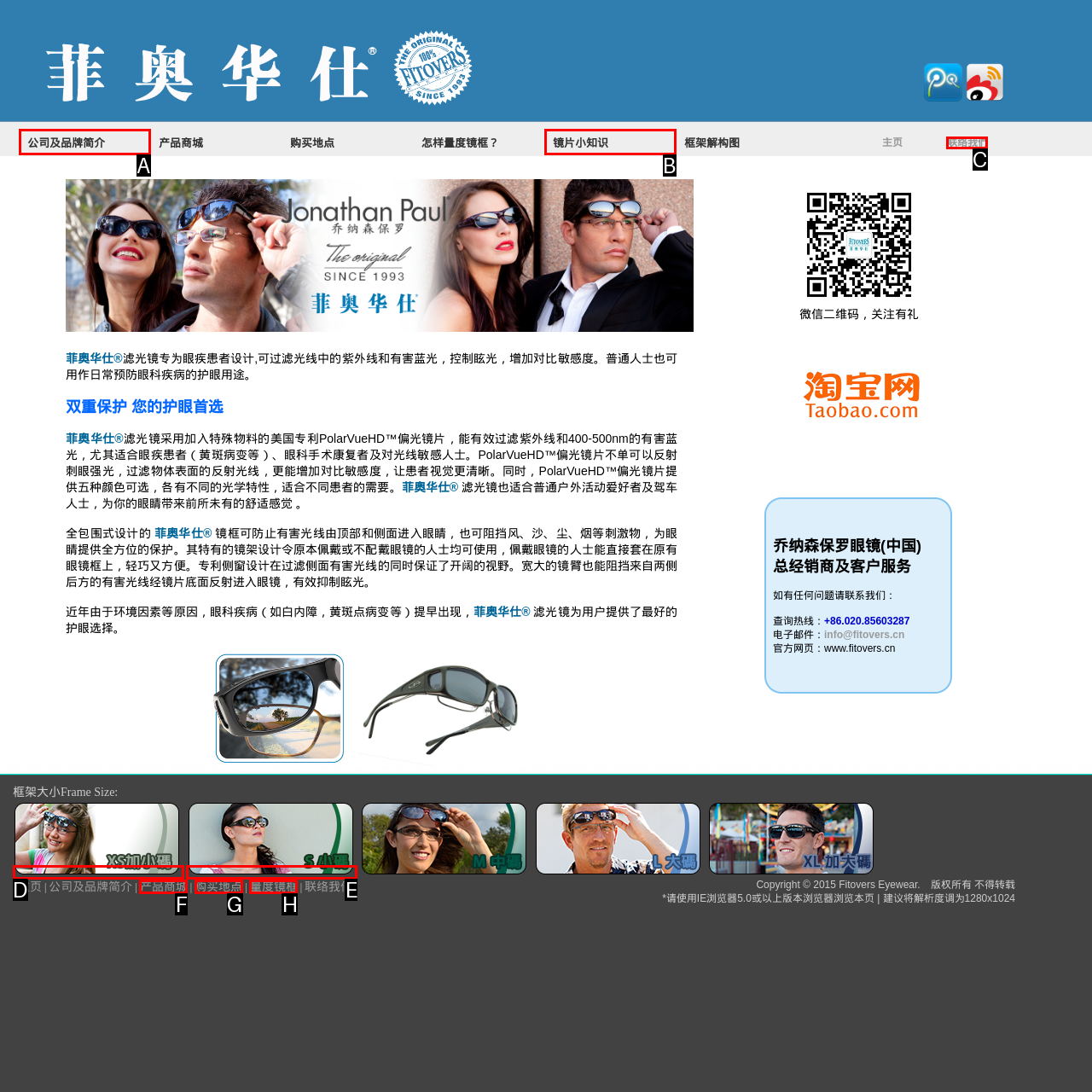Identify the HTML element I need to click to complete this task: Contact us Provide the option's letter from the available choices.

C